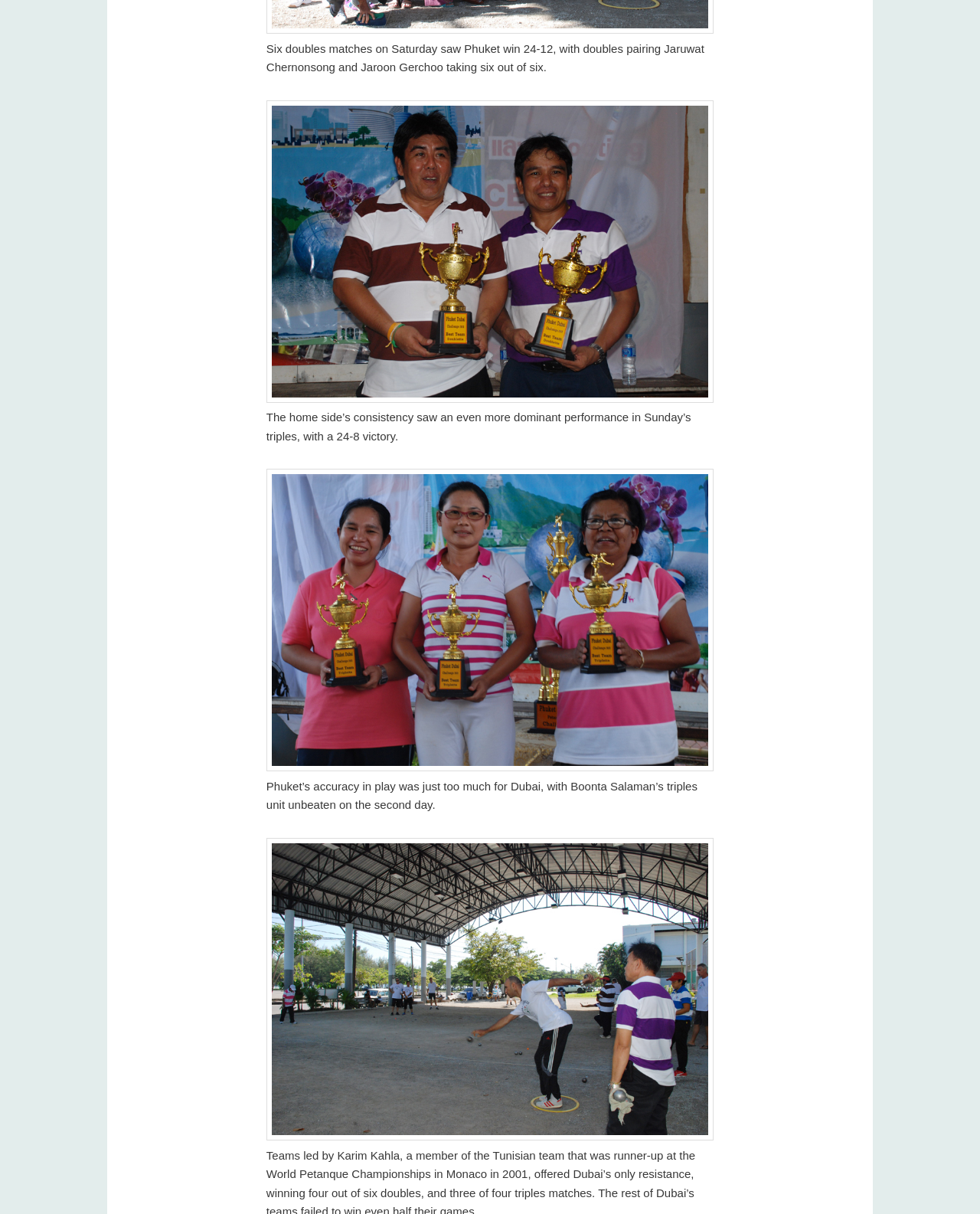Refer to the image and answer the question with as much detail as possible: How many images are on the webpage?

There are three images on the webpage, which are associated with the links 'Sieger', 'Siegerinnen', and 'Karim', respectively, and have bounding boxes of [0.272, 0.083, 0.728, 0.332], [0.272, 0.386, 0.728, 0.636], and [0.272, 0.69, 0.728, 0.94], respectively.